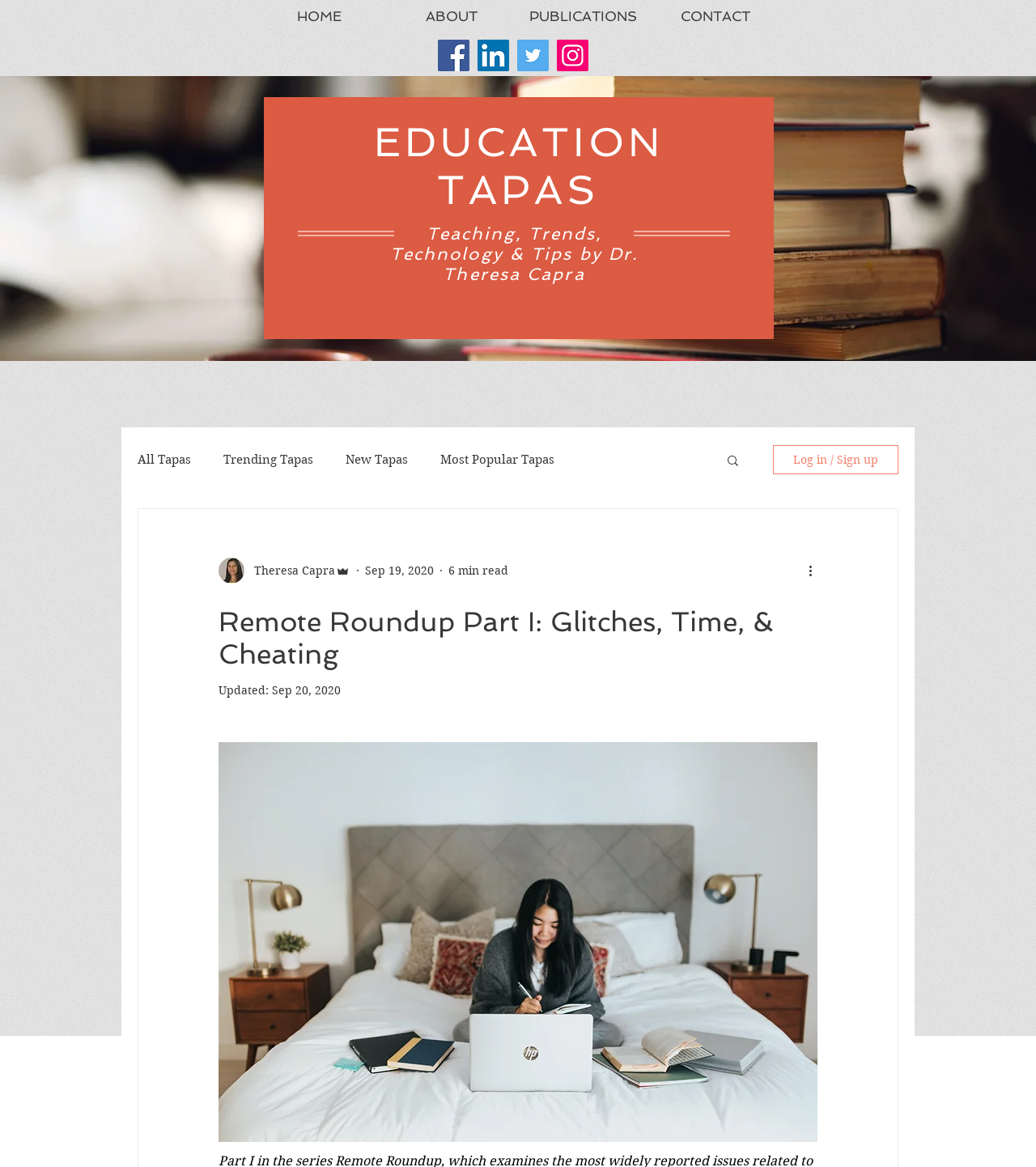Determine the bounding box coordinates of the UI element described by: "aria-label="More actions"".

[0.778, 0.481, 0.797, 0.497]